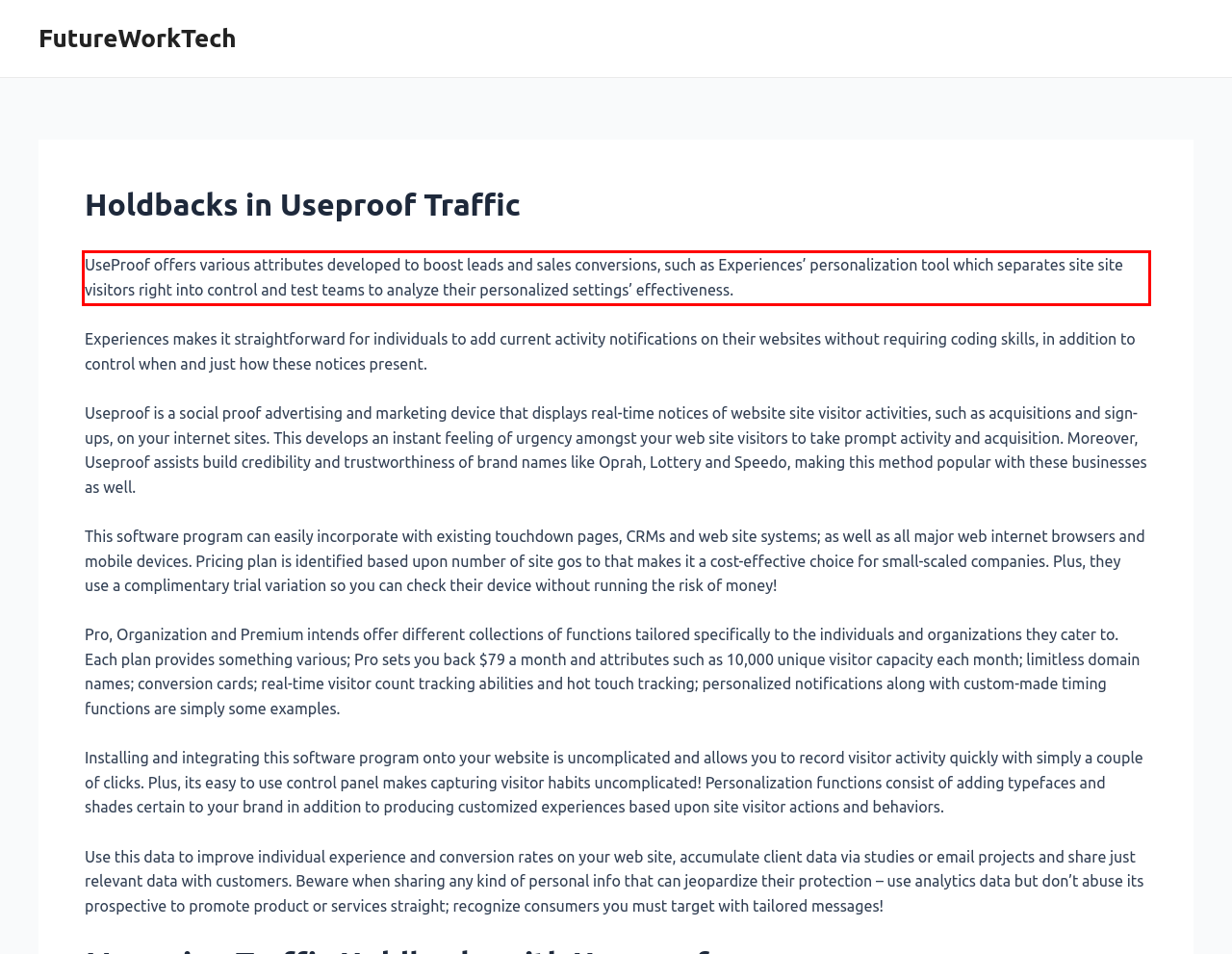Given a webpage screenshot with a red bounding box, perform OCR to read and deliver the text enclosed by the red bounding box.

UseProof offers various attributes developed to boost leads and sales conversions, such as Experiences’ personalization tool which separates site site visitors right into control and test teams to analyze their personalized settings’ effectiveness.